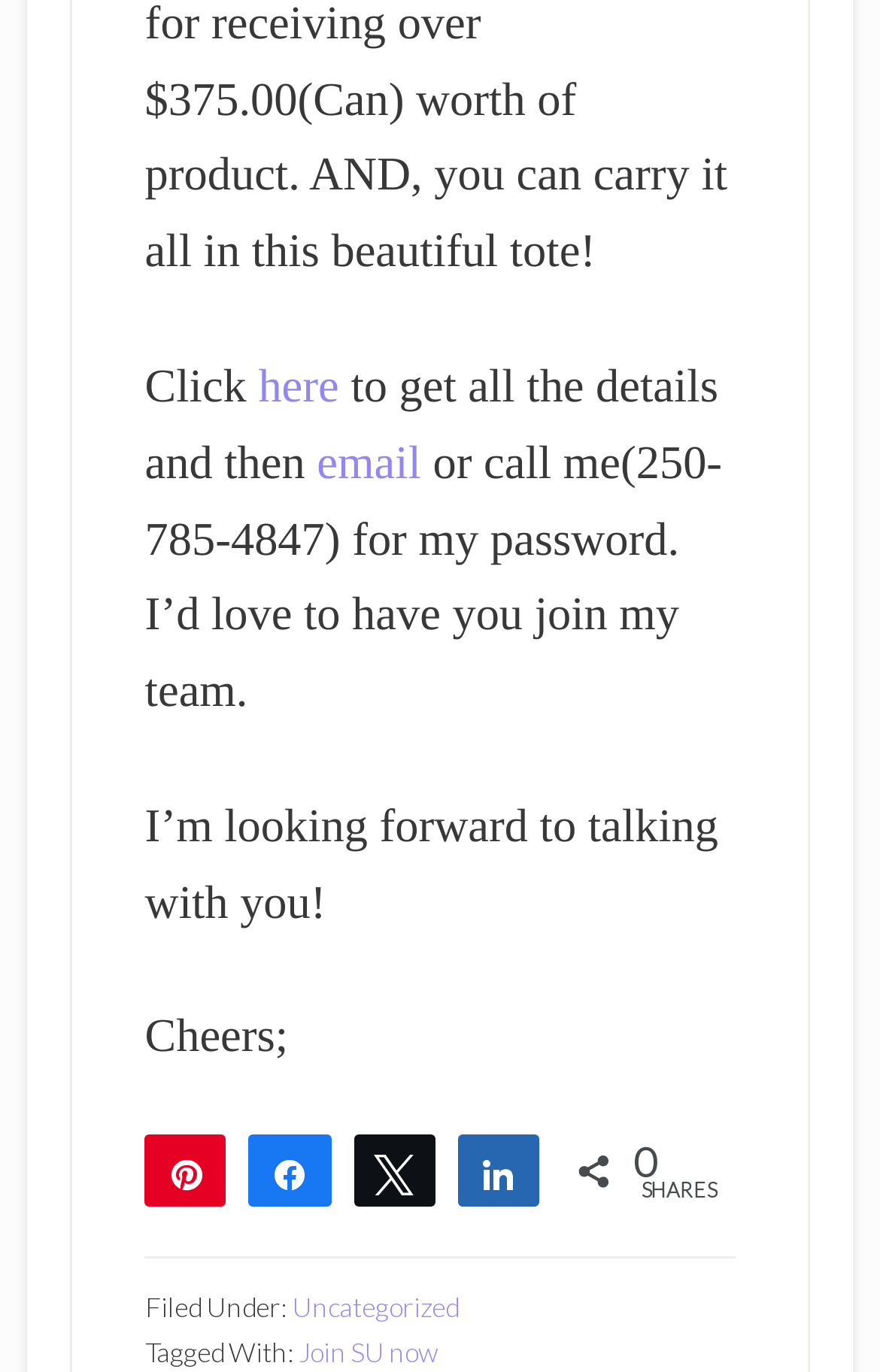What is the author's contact information?
Please utilize the information in the image to give a detailed response to the question.

The author's contact information can be found in the text 'or call me (250-785-4847) for my password.' which indicates that the author can be reached via email or by calling the provided phone number.